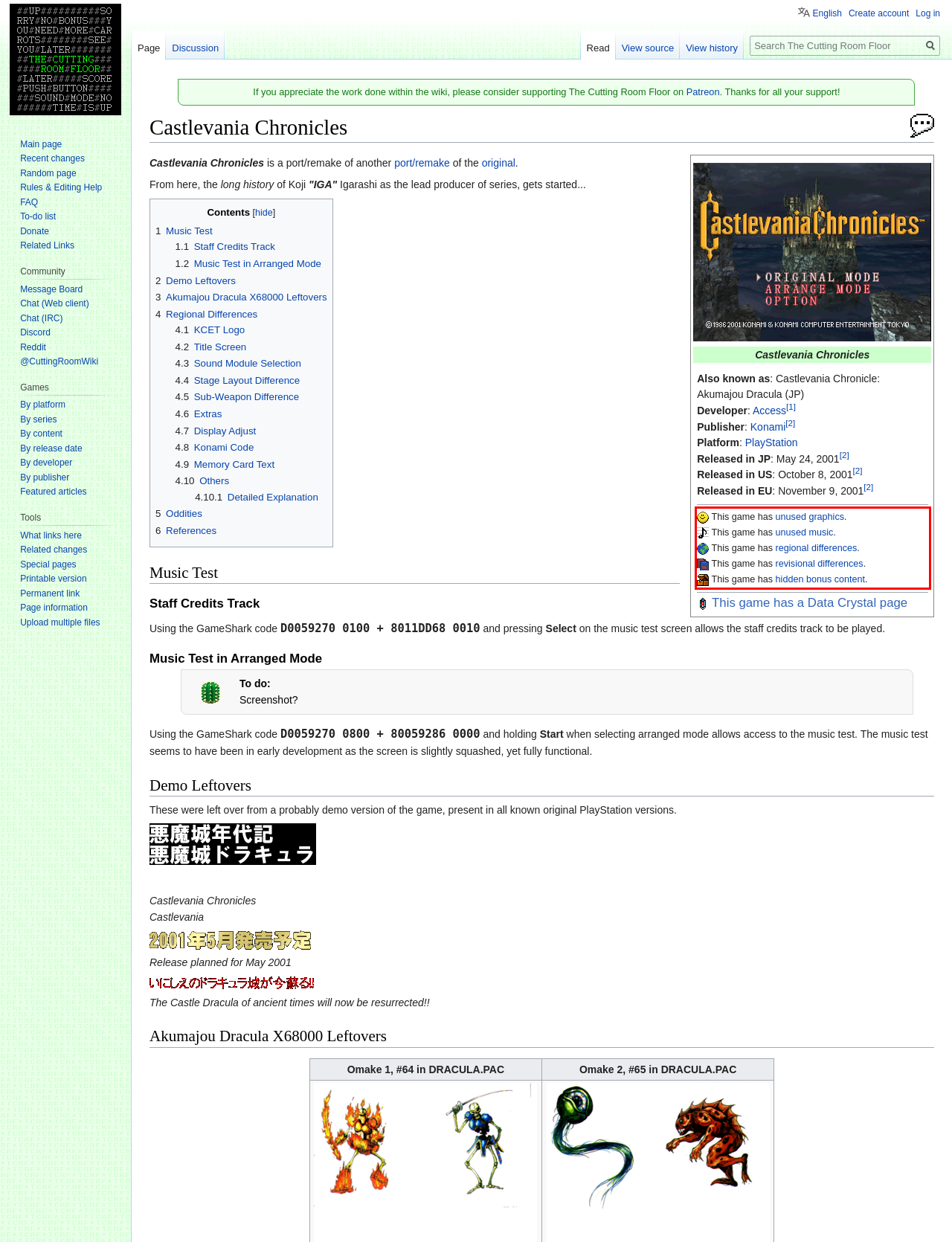Using the provided screenshot of a webpage, recognize the text inside the red rectangle bounding box by performing OCR.

This game has unused graphics. This game has unused music. This game has regional differences. This game has revisional differences. This game has hidden bonus content.